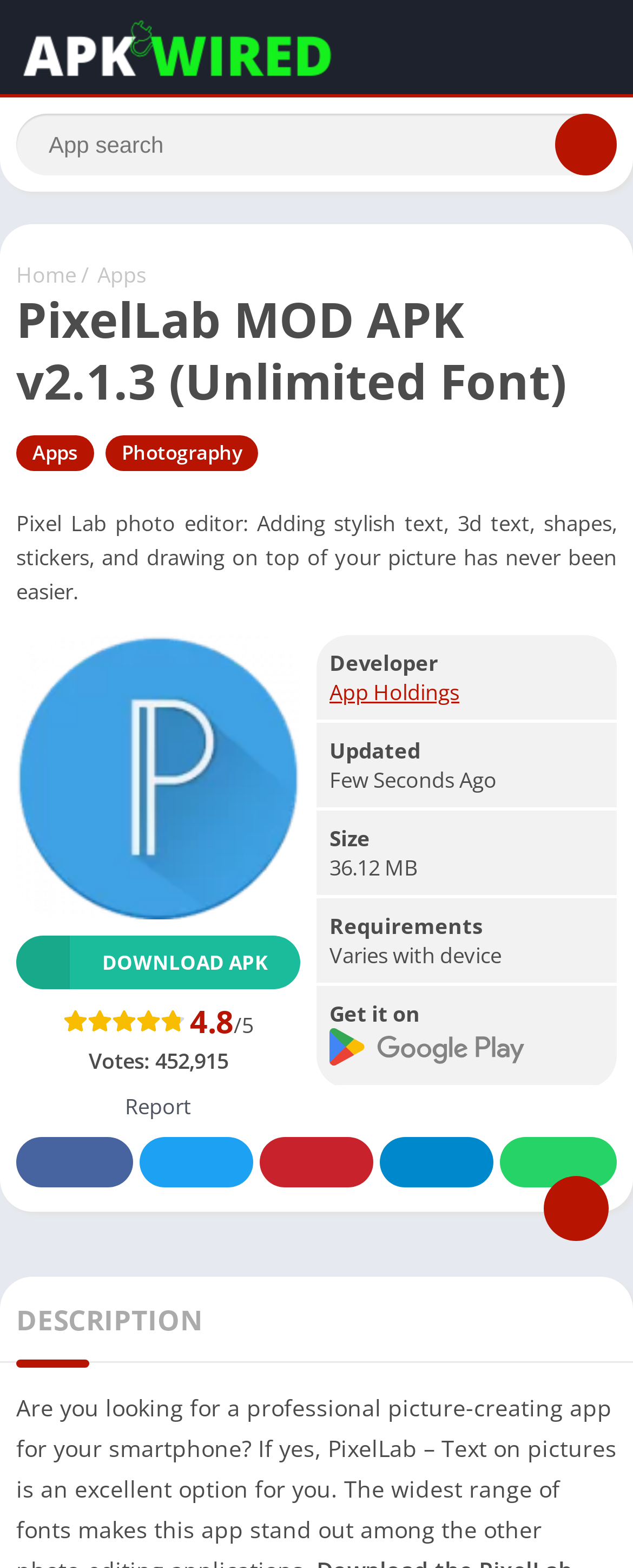Locate the UI element described by Home in the provided webpage screenshot. Return the bounding box coordinates in the format (top-left x, top-left y, bottom-right x, bottom-right y), ensuring all values are between 0 and 1.

[0.026, 0.165, 0.121, 0.184]